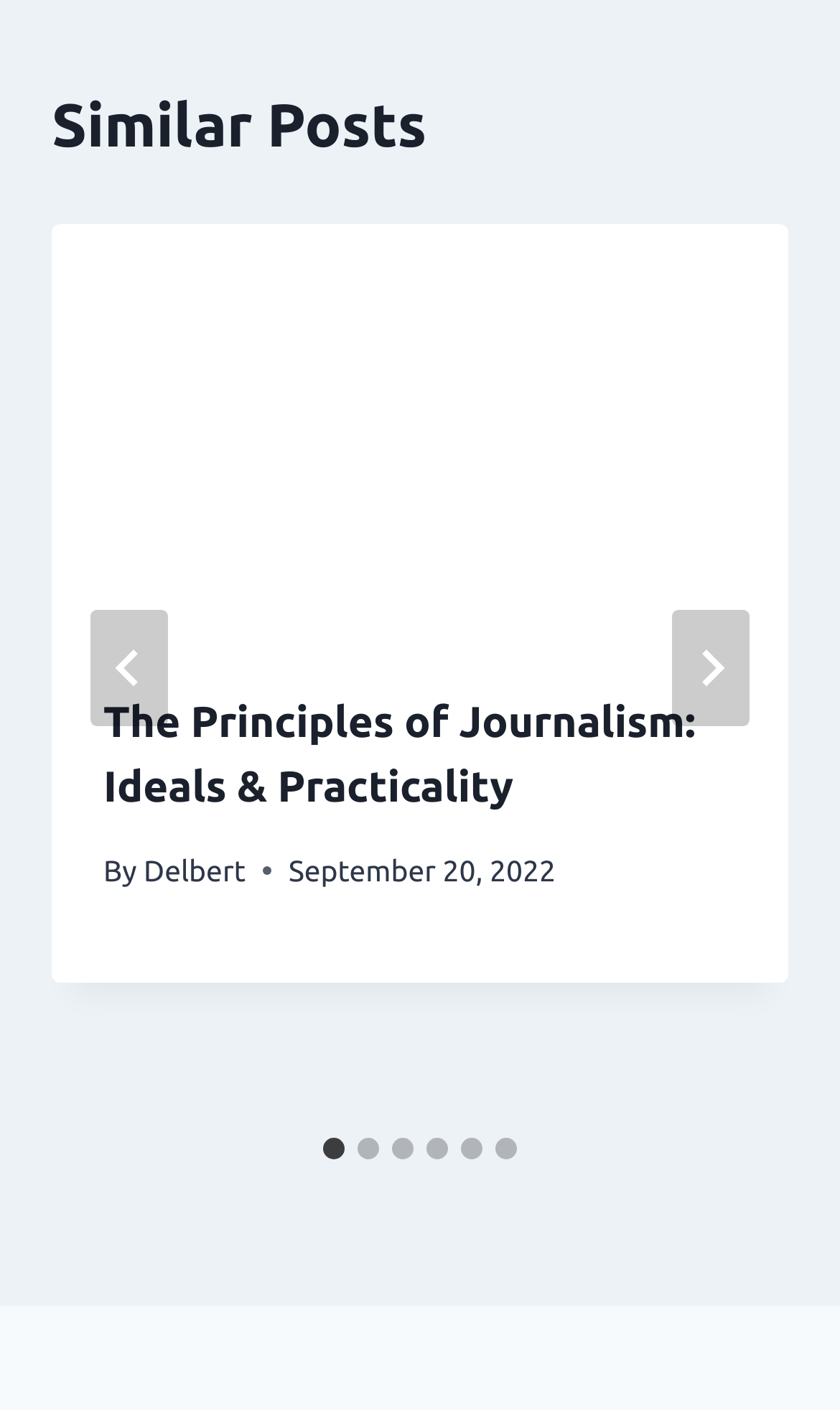Please analyze the image and give a detailed answer to the question:
What is the author of the first post?

I found the author of the first post by looking at the link element with the text 'Delbert' inside the article element with the ID 1104.